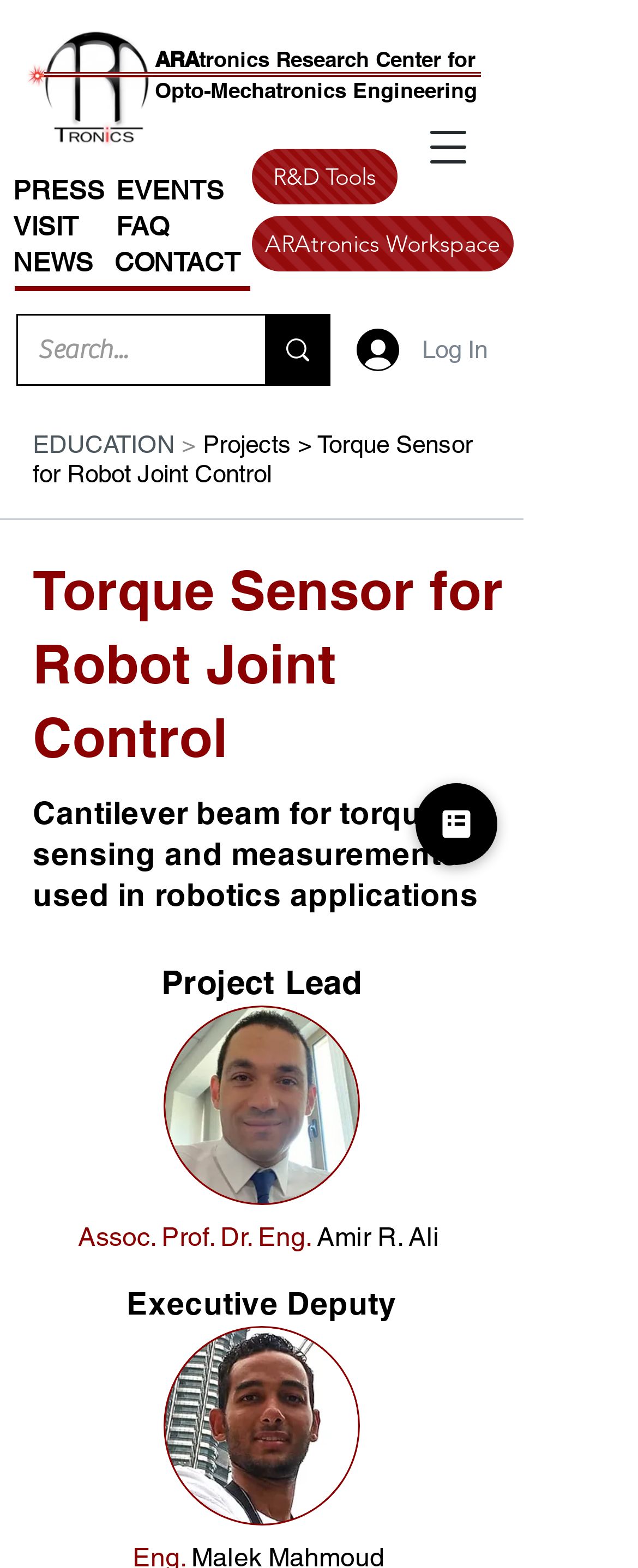Given the element description "ARAtronics Research Center for", identify the bounding box of the corresponding UI element.

[0.242, 0.029, 0.745, 0.046]